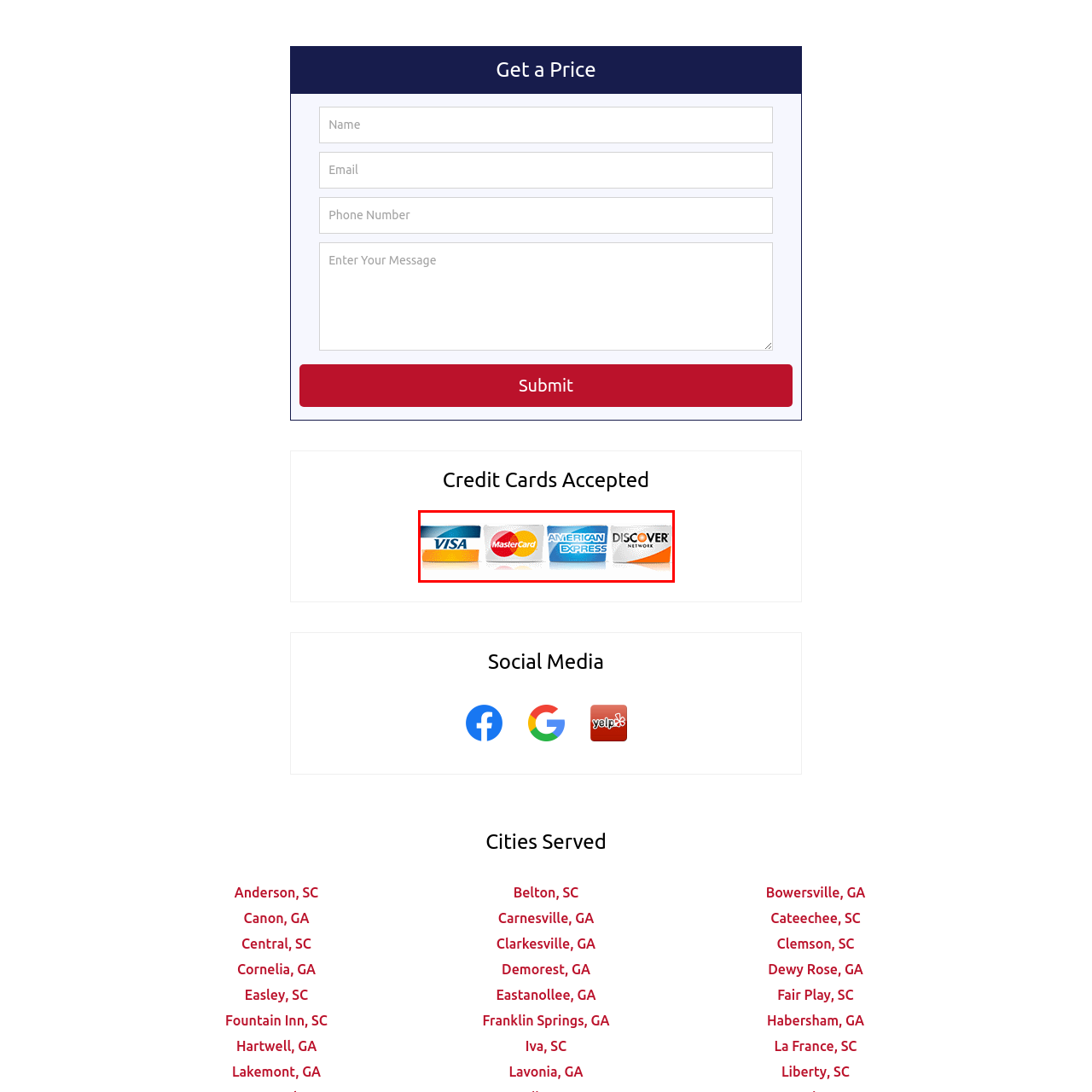What is the purpose of displaying these logos?
Inspect the image inside the red bounding box and provide a detailed answer drawing from the visual content.

The presence of these logos in the image suggests that the business or website accepts a variety of payment methods, providing customers with convenience and flexibility during transactions. This visual assurance enhances the customer's experience by implying that they can use their preferred credit card for payment.